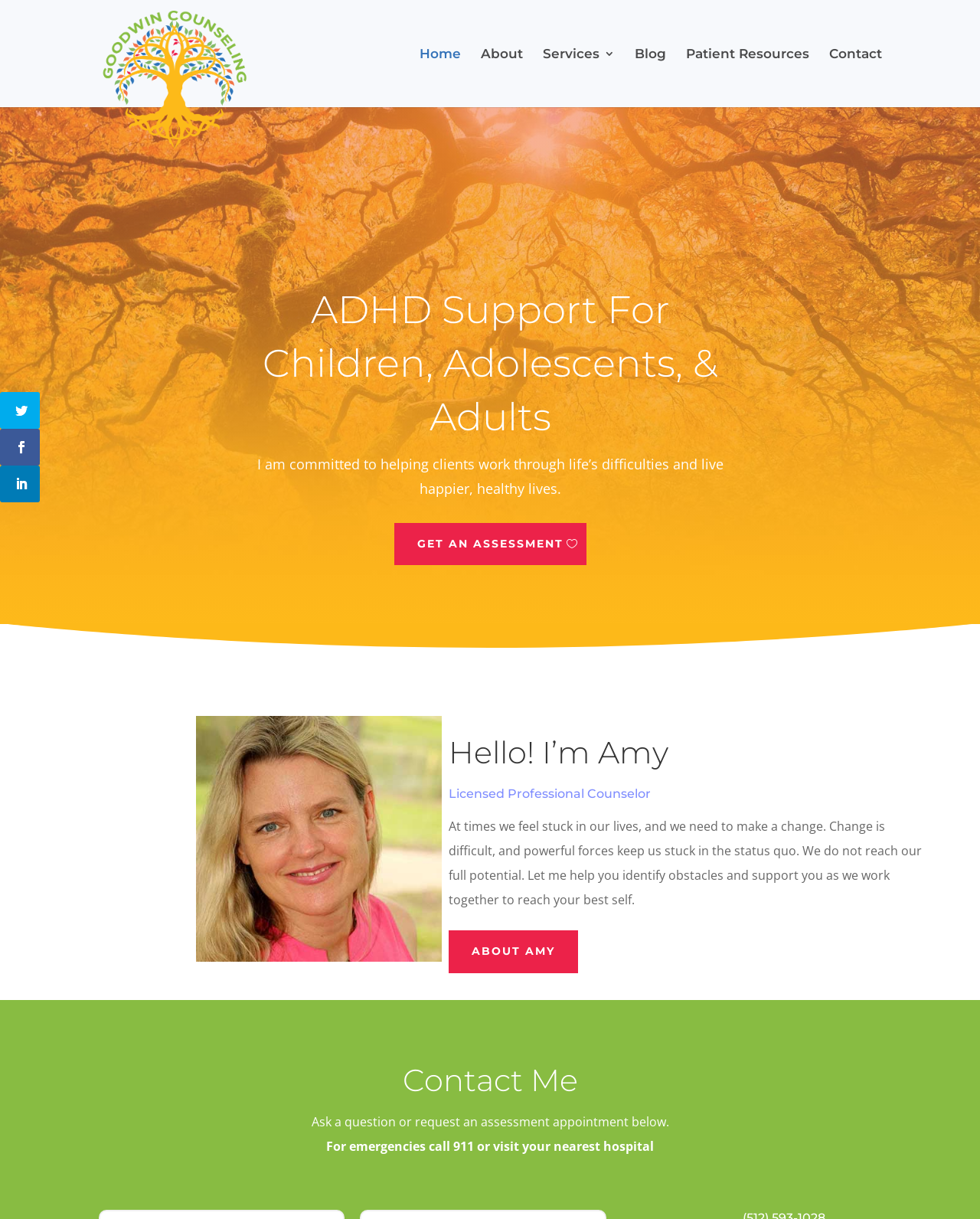Find the bounding box coordinates of the clickable area required to complete the following action: "Contact Goodwin Counseling".

[0.227, 0.868, 0.773, 0.91]